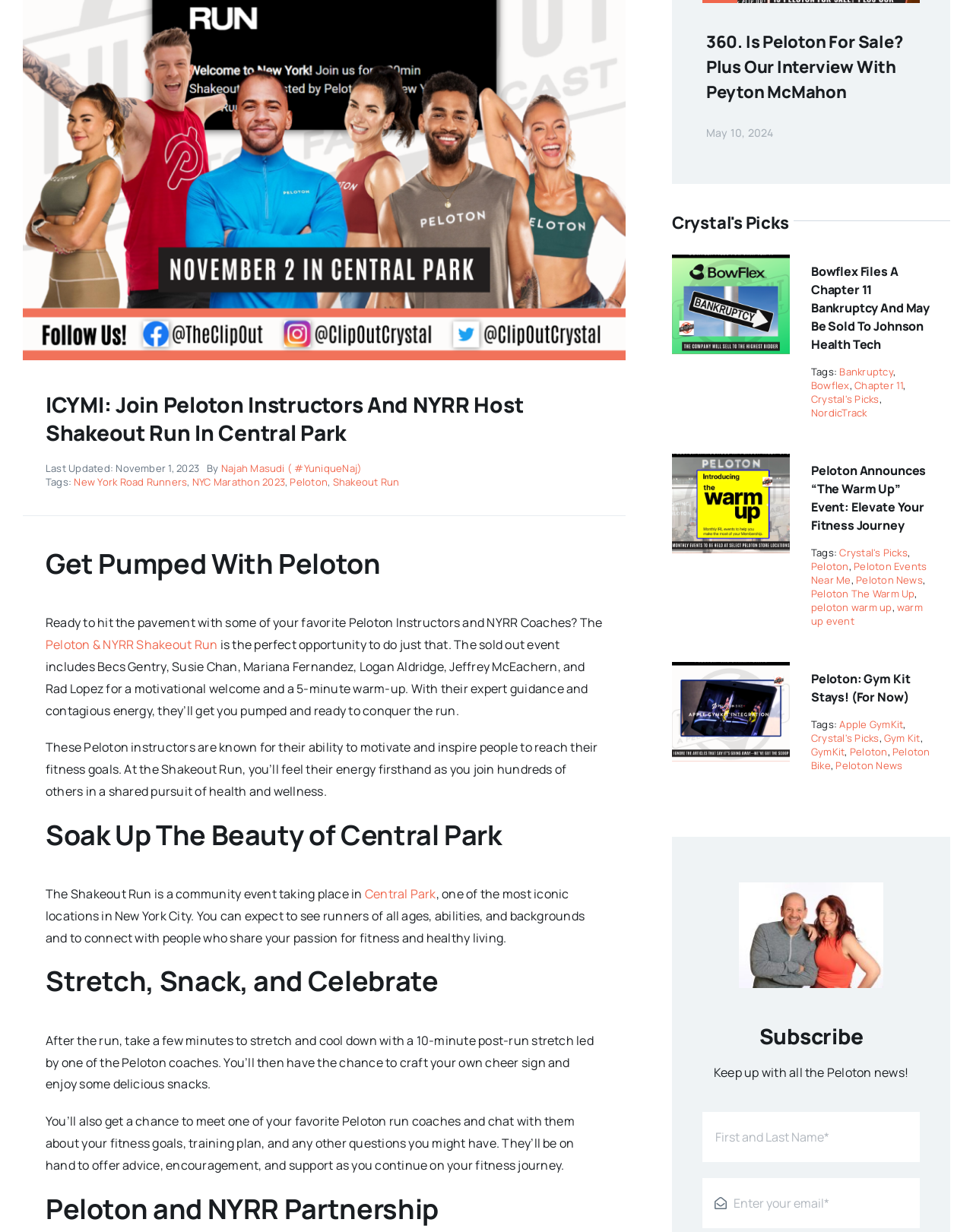Bounding box coordinates are specified in the format (top-left x, top-left y, bottom-right x, bottom-right y). All values are floating point numbers bounded between 0 and 1. Please provide the bounding box coordinate of the region this sentence describes: Gym Kit

[0.909, 0.593, 0.946, 0.604]